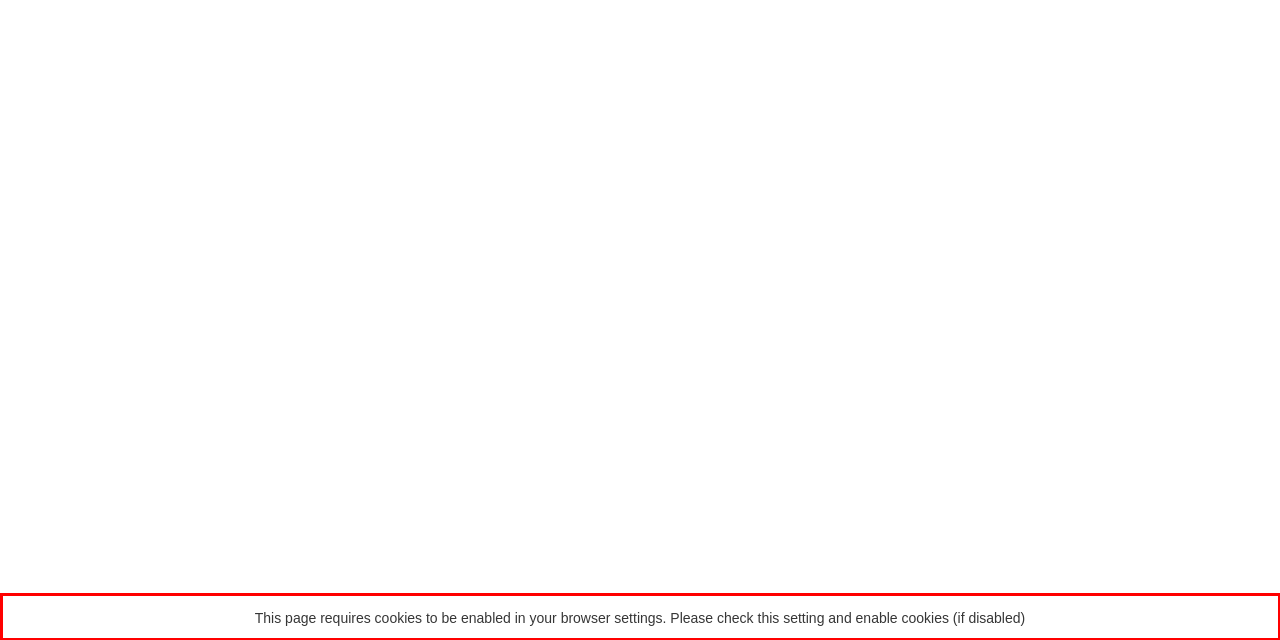From the given screenshot of a webpage, identify the red bounding box and extract the text content within it.

This page requires cookies to be enabled in your browser settings. Please check this setting and enable cookies (if disabled)